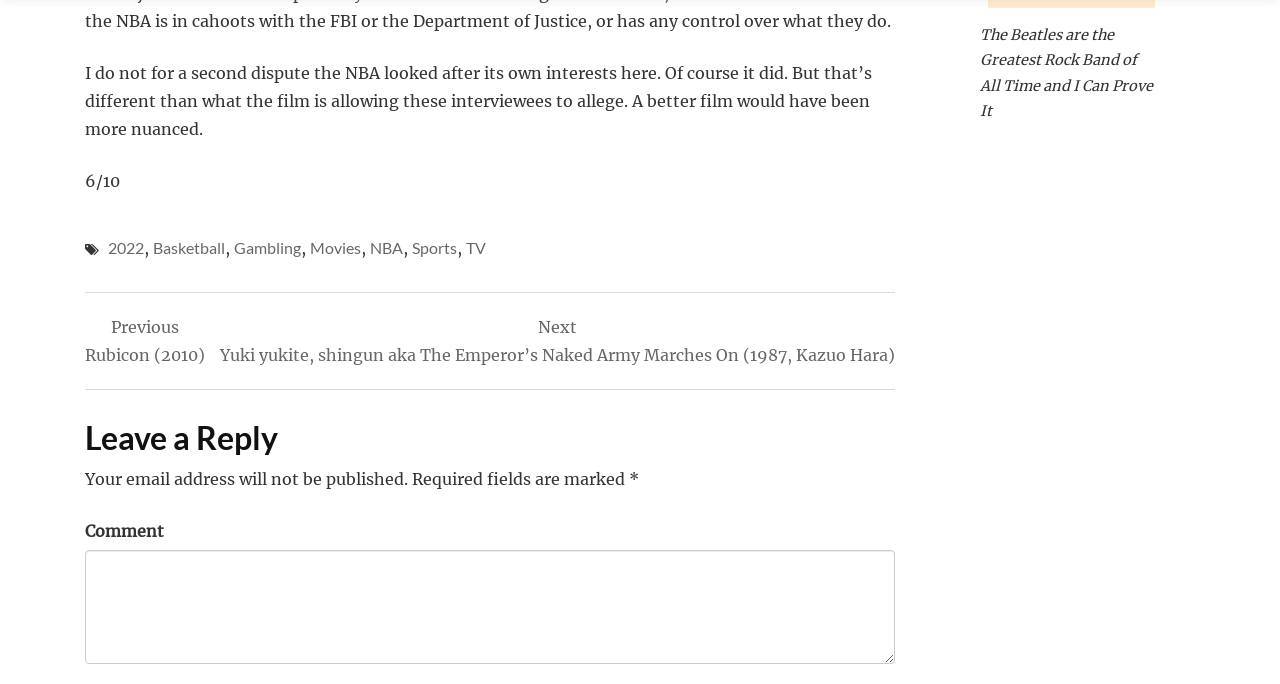Please mark the clickable region by giving the bounding box coordinates needed to complete this instruction: "Click on the 'NBA' link".

[0.289, 0.348, 0.315, 0.376]